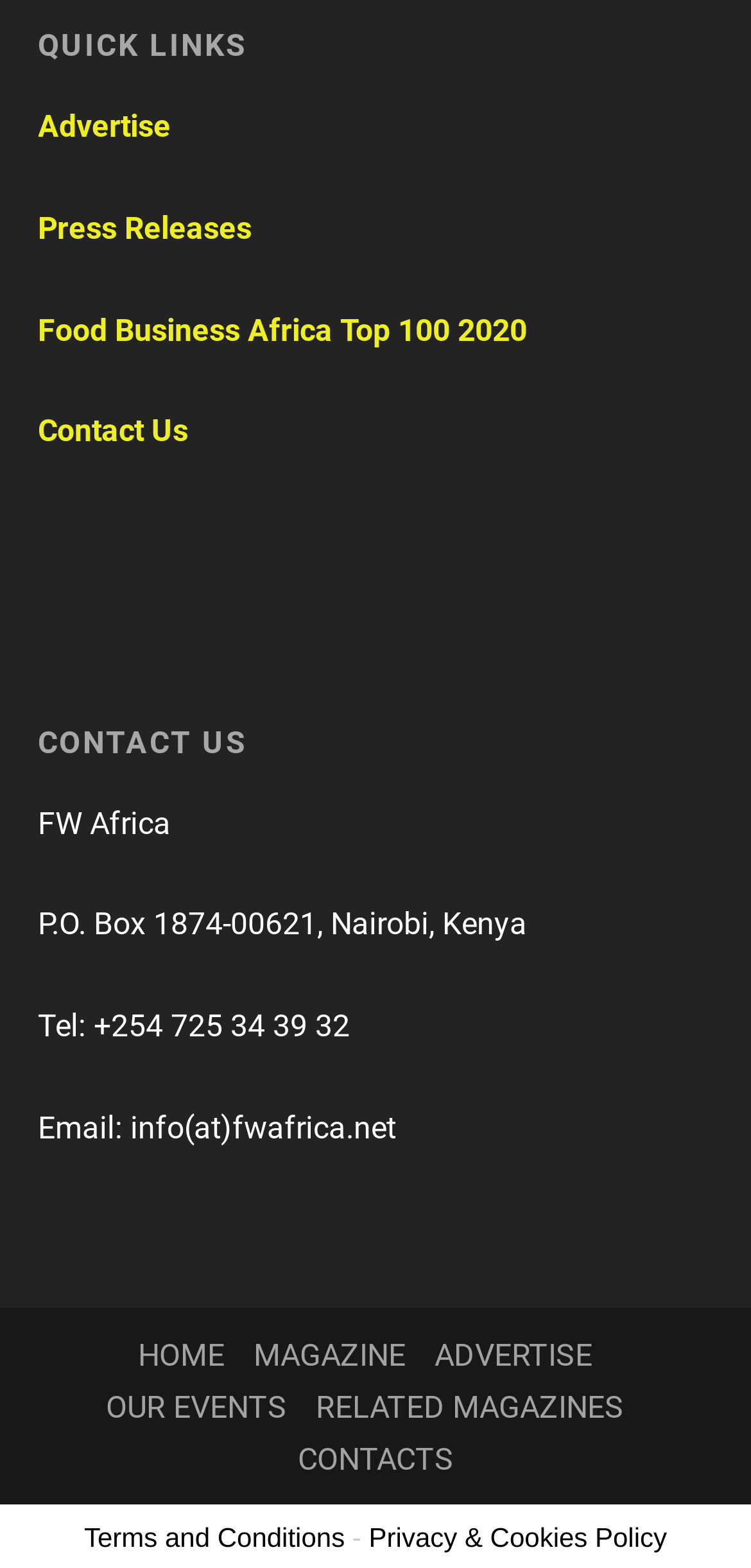Determine the bounding box coordinates of the clickable element necessary to fulfill the instruction: "click Convergence Culture Consortium". Provide the coordinates as four float numbers within the 0 to 1 range, i.e., [left, top, right, bottom].

None